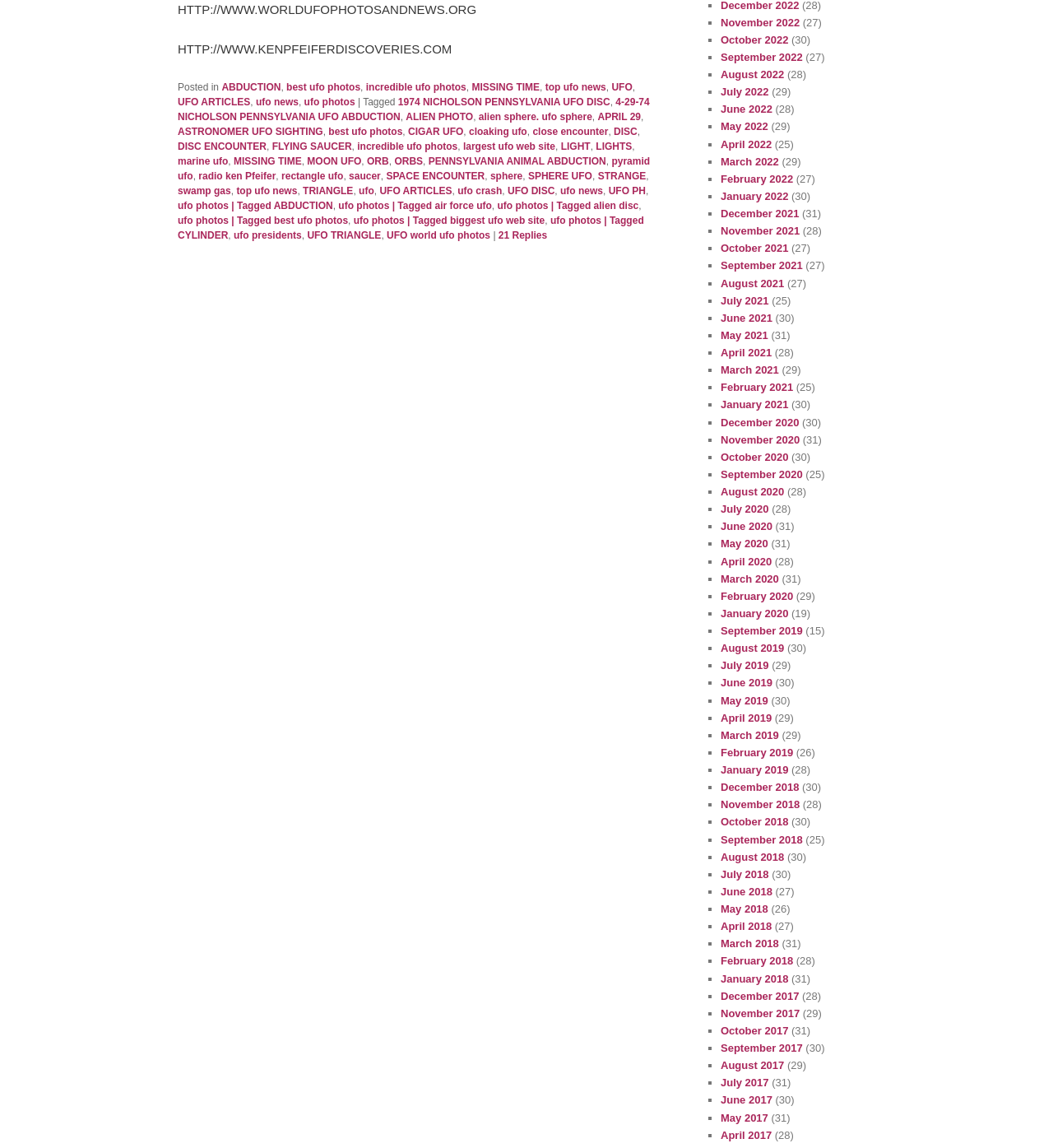Please find and report the bounding box coordinates of the element to click in order to perform the following action: "Visit the 'best ufo photos' page". The coordinates should be expressed as four float numbers between 0 and 1, in the format [left, top, right, bottom].

[0.272, 0.071, 0.342, 0.081]